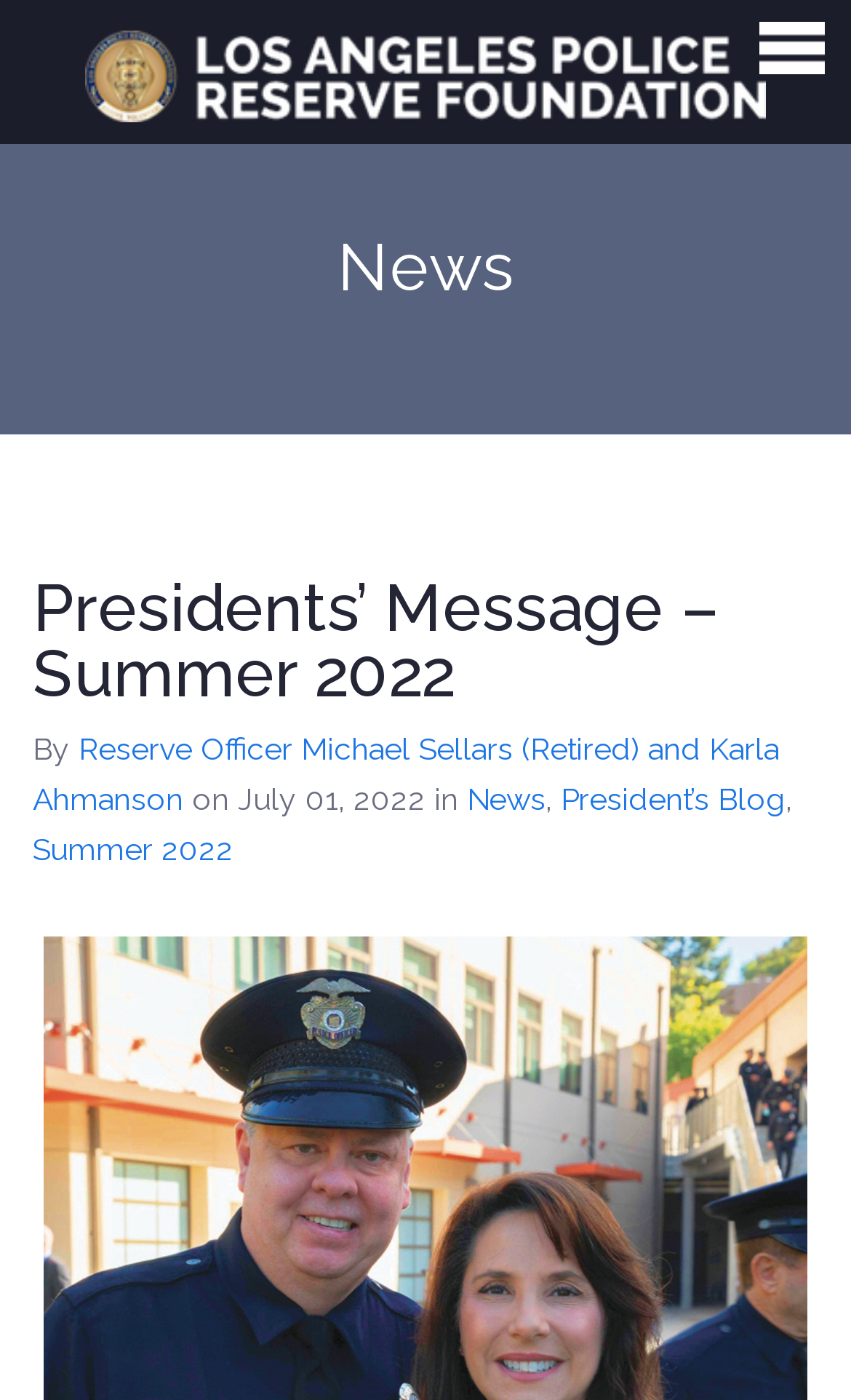Locate the bounding box coordinates of the element that should be clicked to fulfill the instruction: "read President’s Blog".

[0.659, 0.558, 0.923, 0.583]